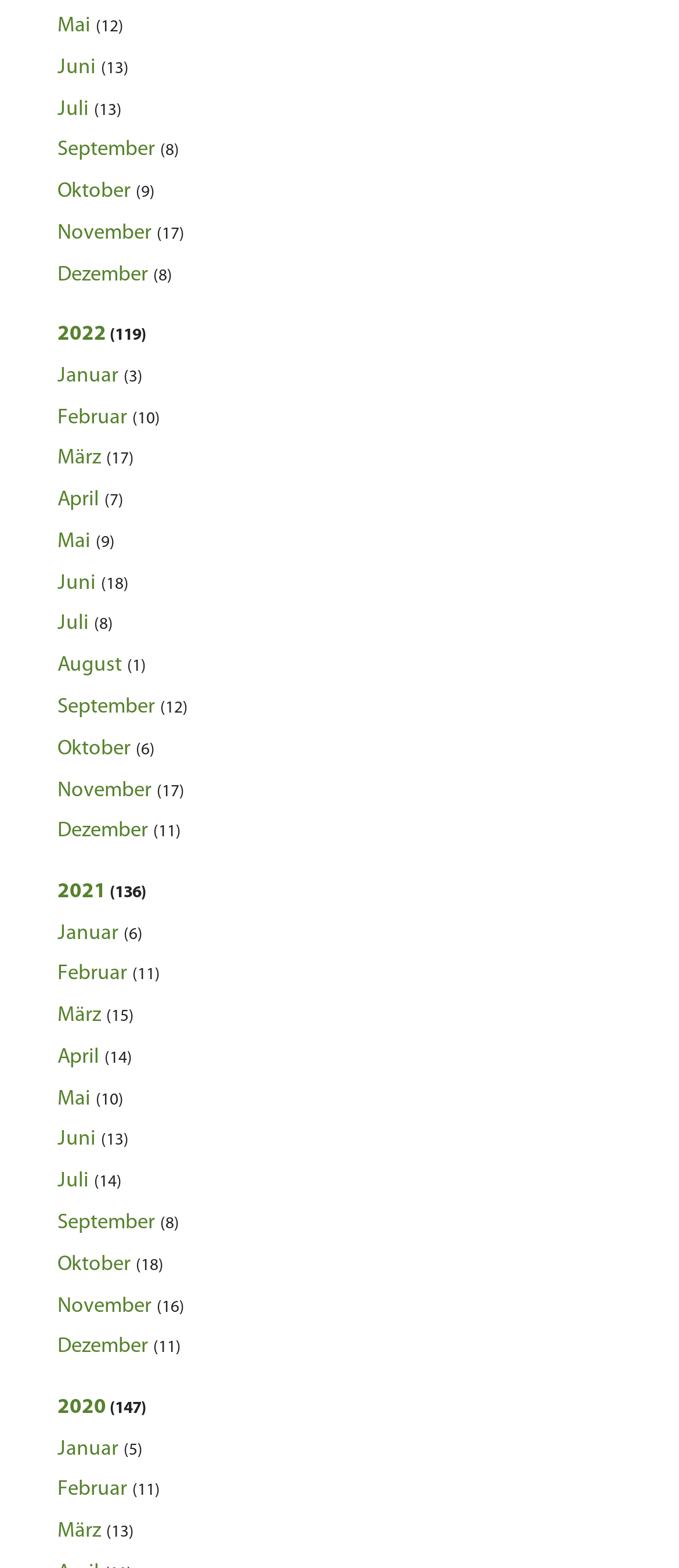Locate the bounding box coordinates of the element I should click to achieve the following instruction: "Explore March 2020".

[0.085, 0.97, 0.198, 0.984]